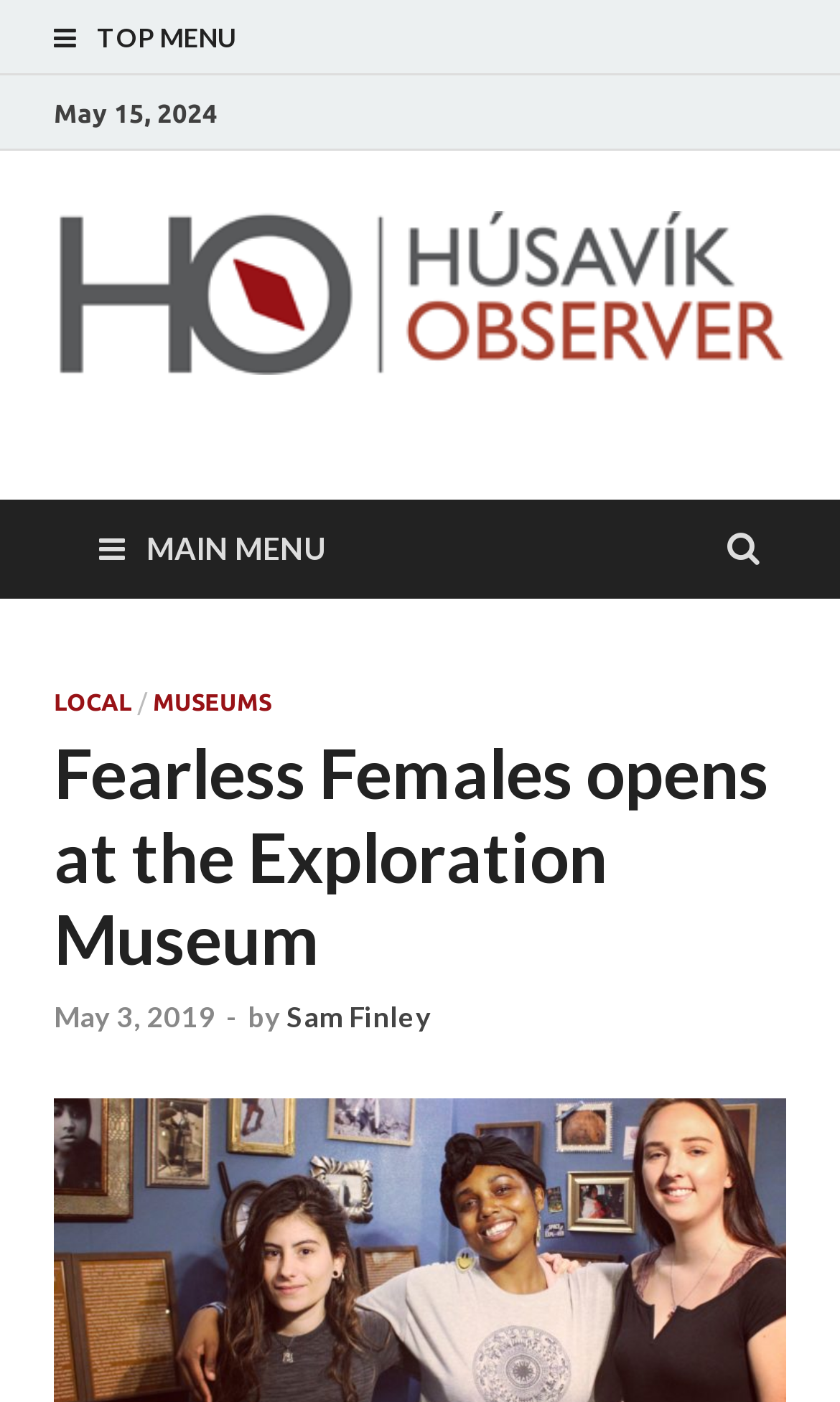What is the location of the museum?
Refer to the image and give a detailed response to the question.

I found the answer by looking at the link element 'Húsavík' which suggests that the location of the museum is Húsavík.